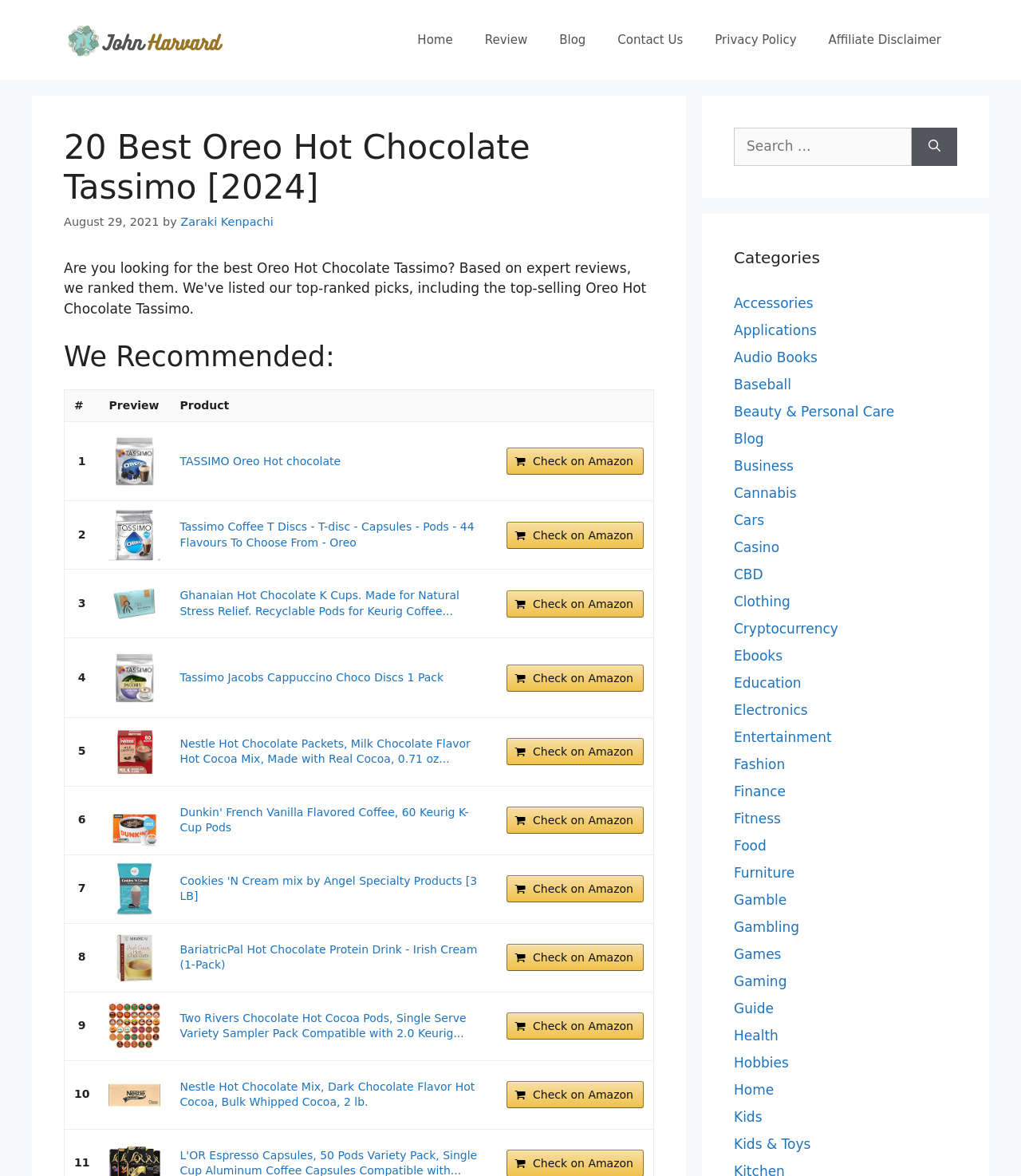Find the bounding box coordinates for the area you need to click to carry out the instruction: "Check the 'Dunkin' French Vanilla Flavored Coffee' product". The coordinates should be four float numbers between 0 and 1, indicated as [left, top, right, bottom].

[0.107, 0.675, 0.157, 0.72]